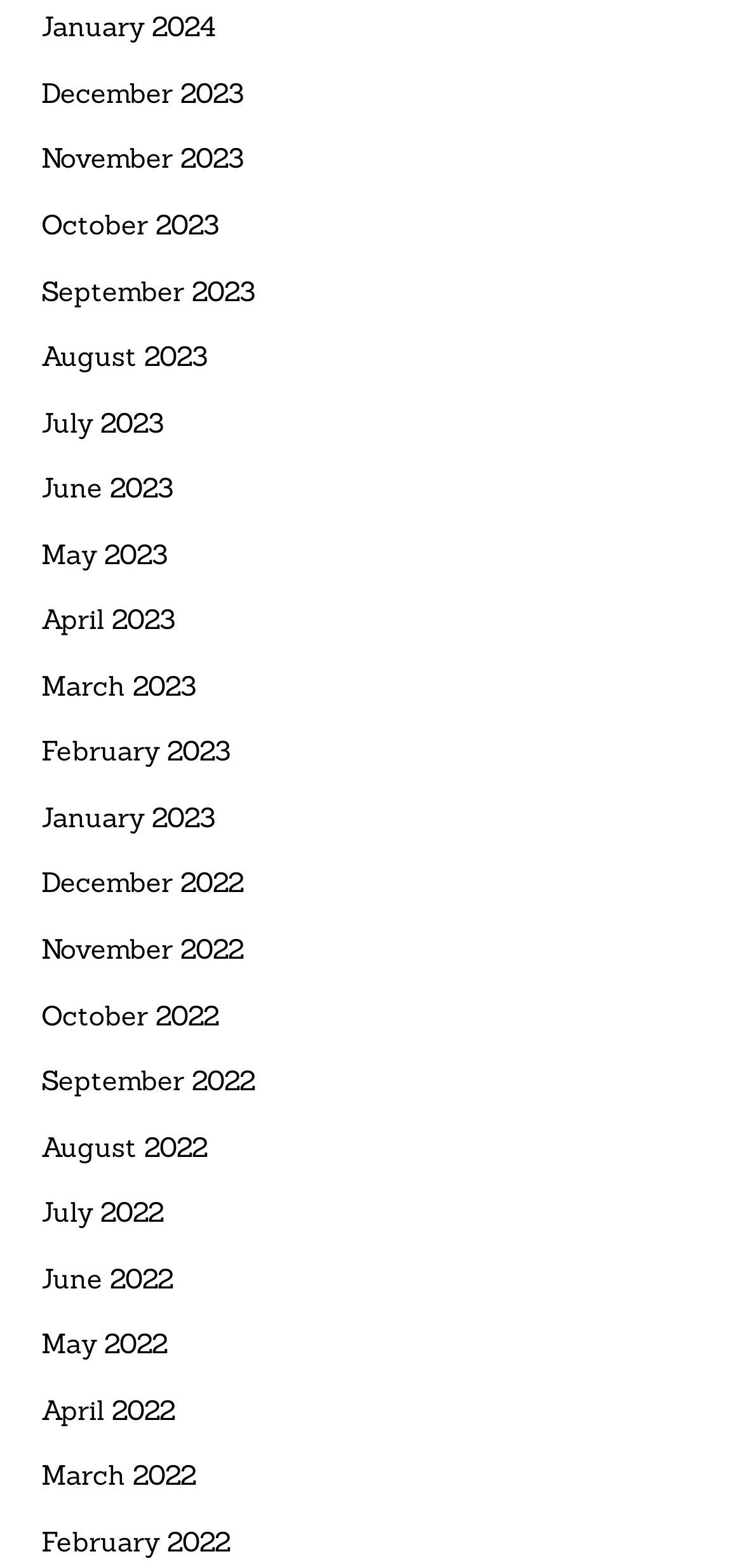Provide the bounding box coordinates of the HTML element this sentence describes: "December 2022".

[0.055, 0.55, 0.868, 0.578]